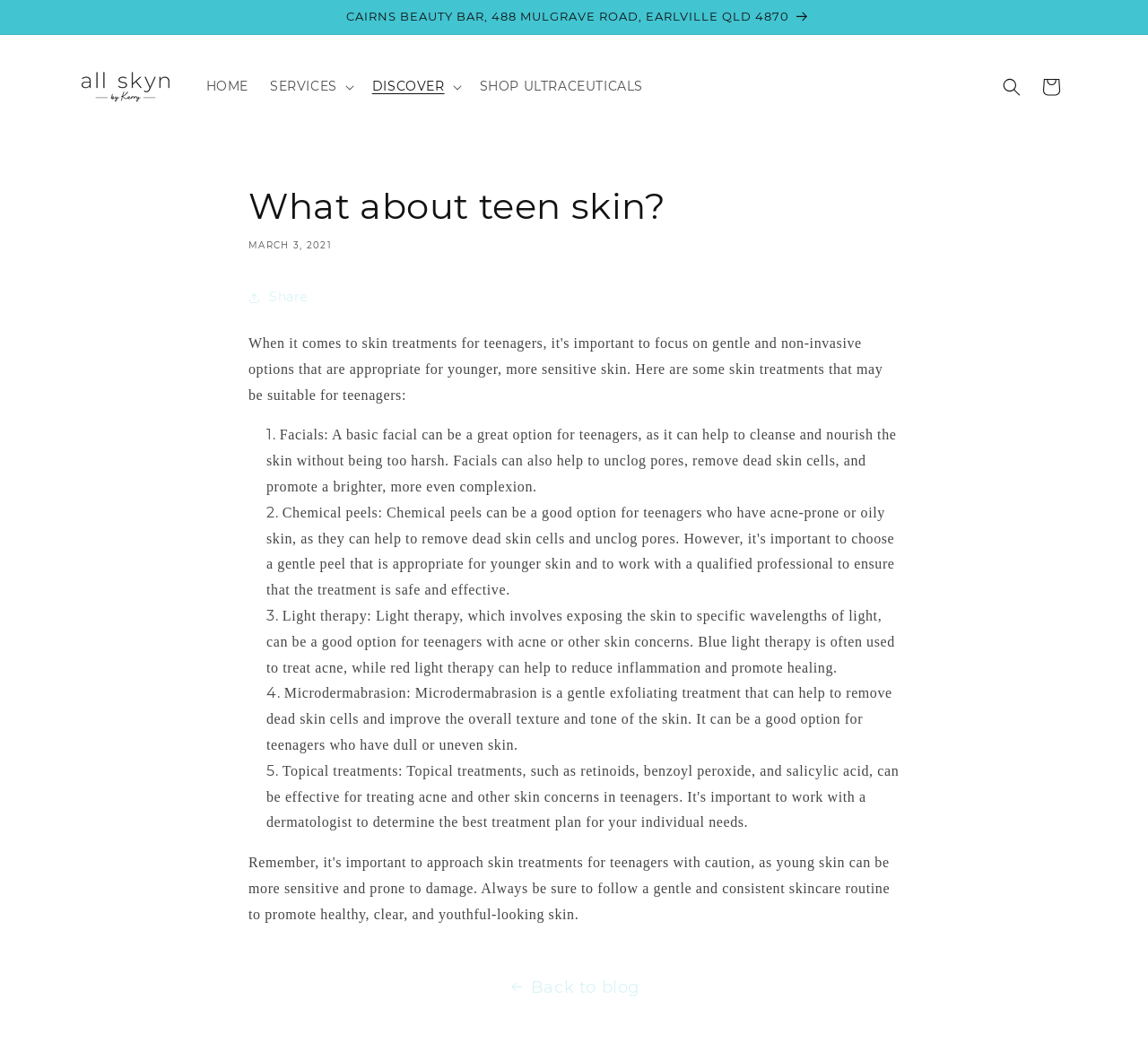Offer an extensive depiction of the webpage and its key elements.

This webpage is about skin treatments for teenagers, focusing on gentle and non-invasive options. At the top, there is an announcement section with a link to a location, "CAIRNS BEAUTY BAR, 488 MULGRAVE ROAD, EARLVILLE QLD 4870". Next to it is the logo of "ALLSKYN". 

Below the announcement section, there is a navigation menu with links to "HOME", "SERVICES", "DISCOVER", and "SHOP ULTRACEUTICALS". On the right side of the navigation menu, there is a search button and a link to "Cart". 

The main content of the webpage is an article titled "What about teen skin?" with a publication date of "MARCH 3, 2021". The article discusses various skin treatments suitable for teenagers, including facials, light therapy, and microdermabrasion. The treatments are listed in a numbered format, with a brief description of each treatment. 

At the bottom of the article, there is a "Share" button and a link to "Back to blog".